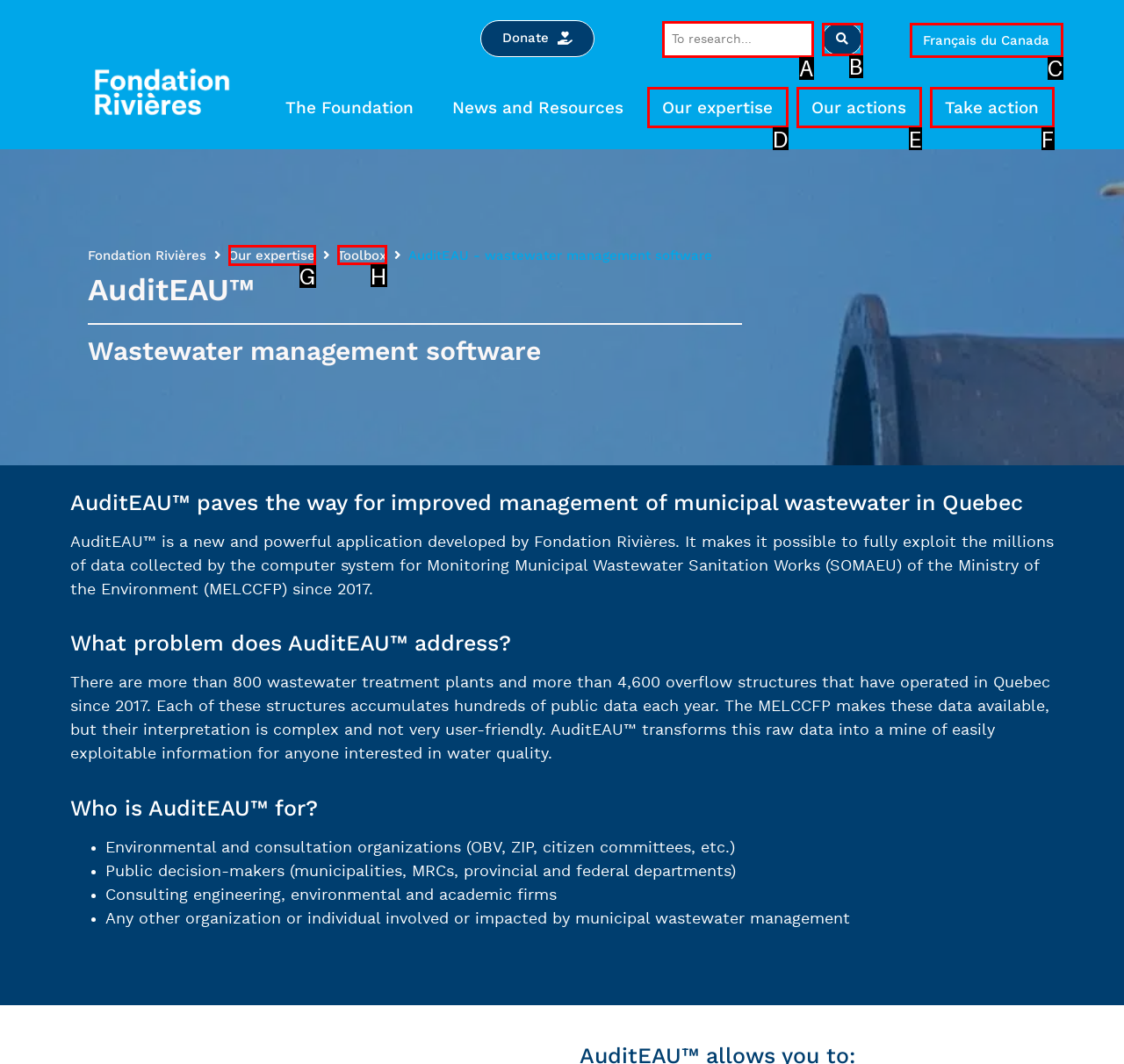Select the HTML element that should be clicked to accomplish the task: Explore the toolbox Reply with the corresponding letter of the option.

H